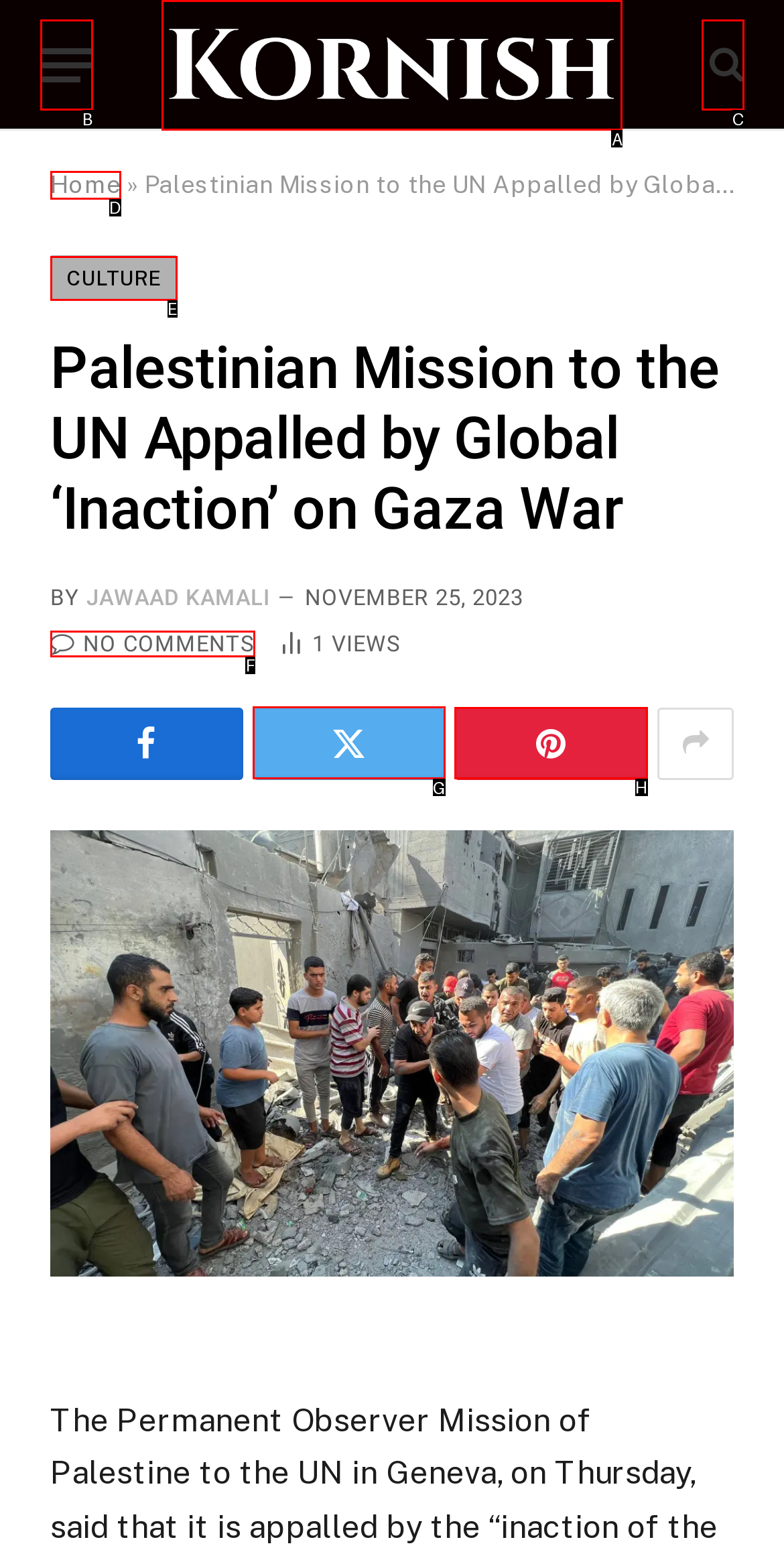Tell me which letter corresponds to the UI element that should be clicked to fulfill this instruction: Share the article on social media
Answer using the letter of the chosen option directly.

H